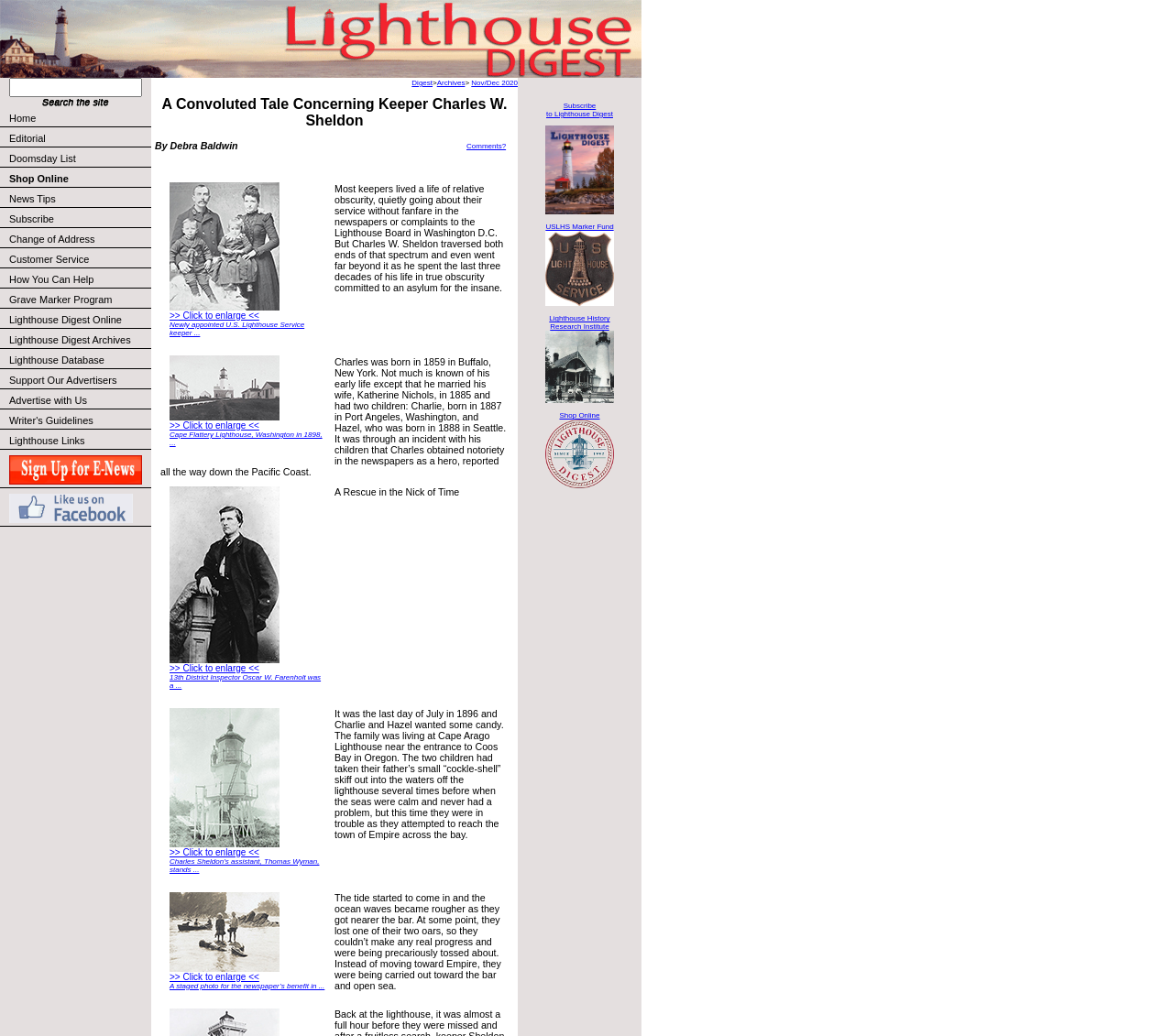Please identify the bounding box coordinates of the element's region that I should click in order to complete the following instruction: "Enlarge the picture". The bounding box coordinates consist of four float numbers between 0 and 1, i.e., [left, top, right, bottom].

[0.145, 0.294, 0.238, 0.302]